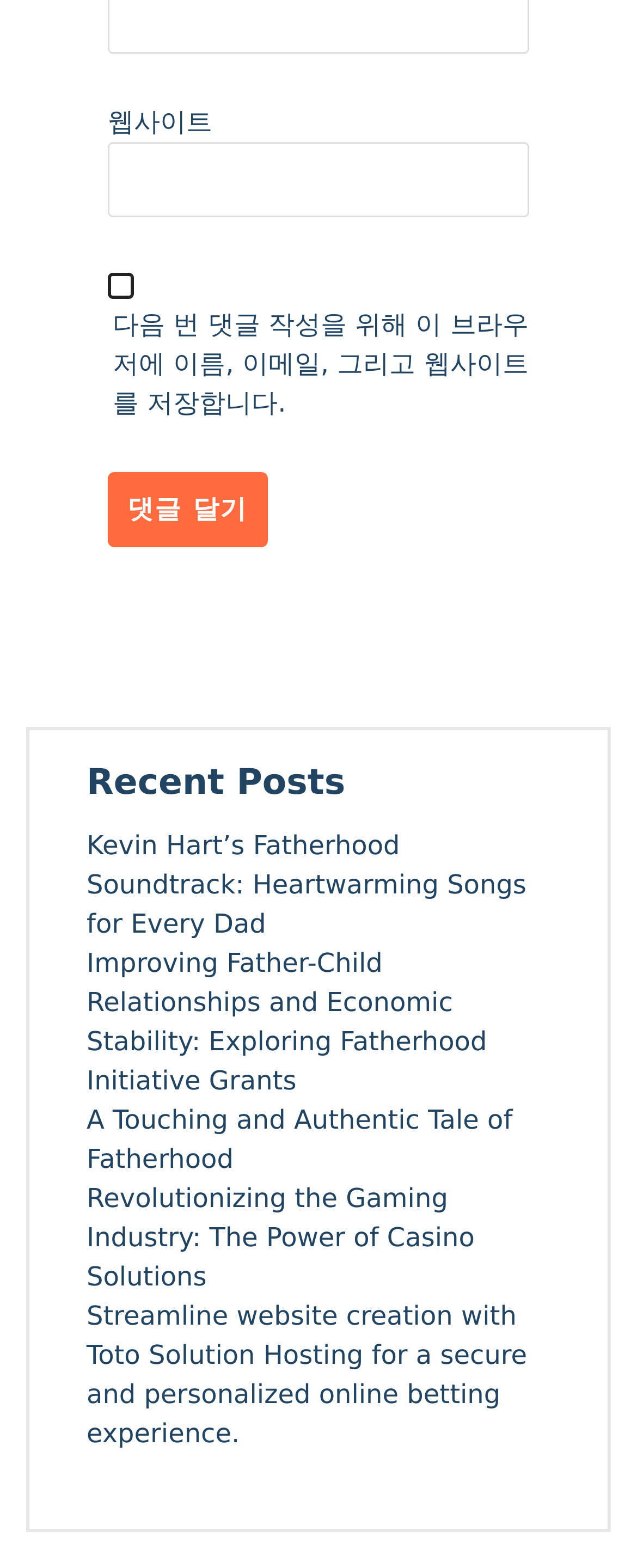Pinpoint the bounding box coordinates of the element you need to click to execute the following instruction: "Click the comment button". The bounding box should be represented by four float numbers between 0 and 1, in the format [left, top, right, bottom].

[0.169, 0.301, 0.419, 0.348]